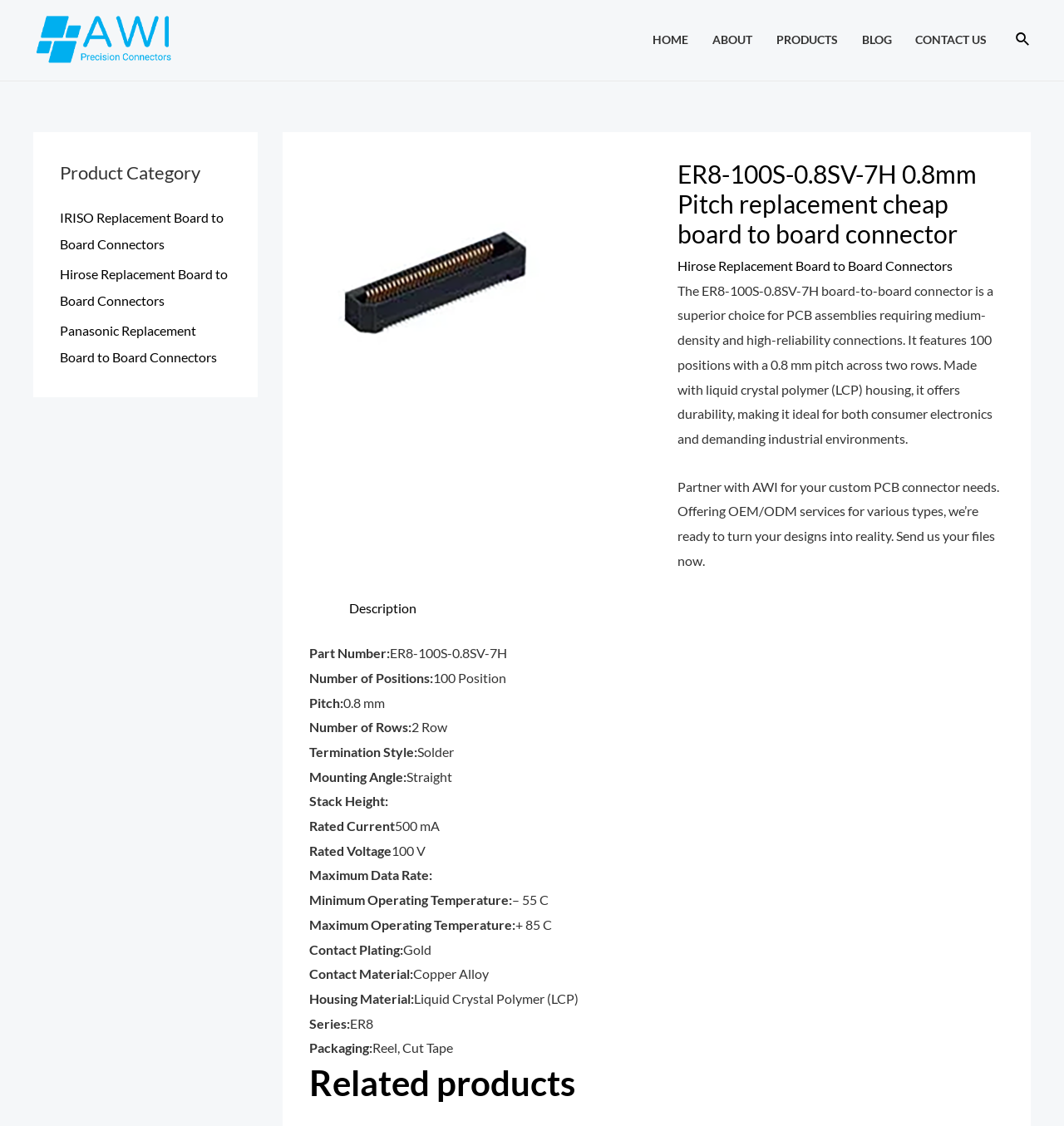What is the termination style of the connector?
Please answer the question with as much detail as possible using the screenshot.

The termination style can be found in the description section of the webpage, where it is listed as 'Solder'.